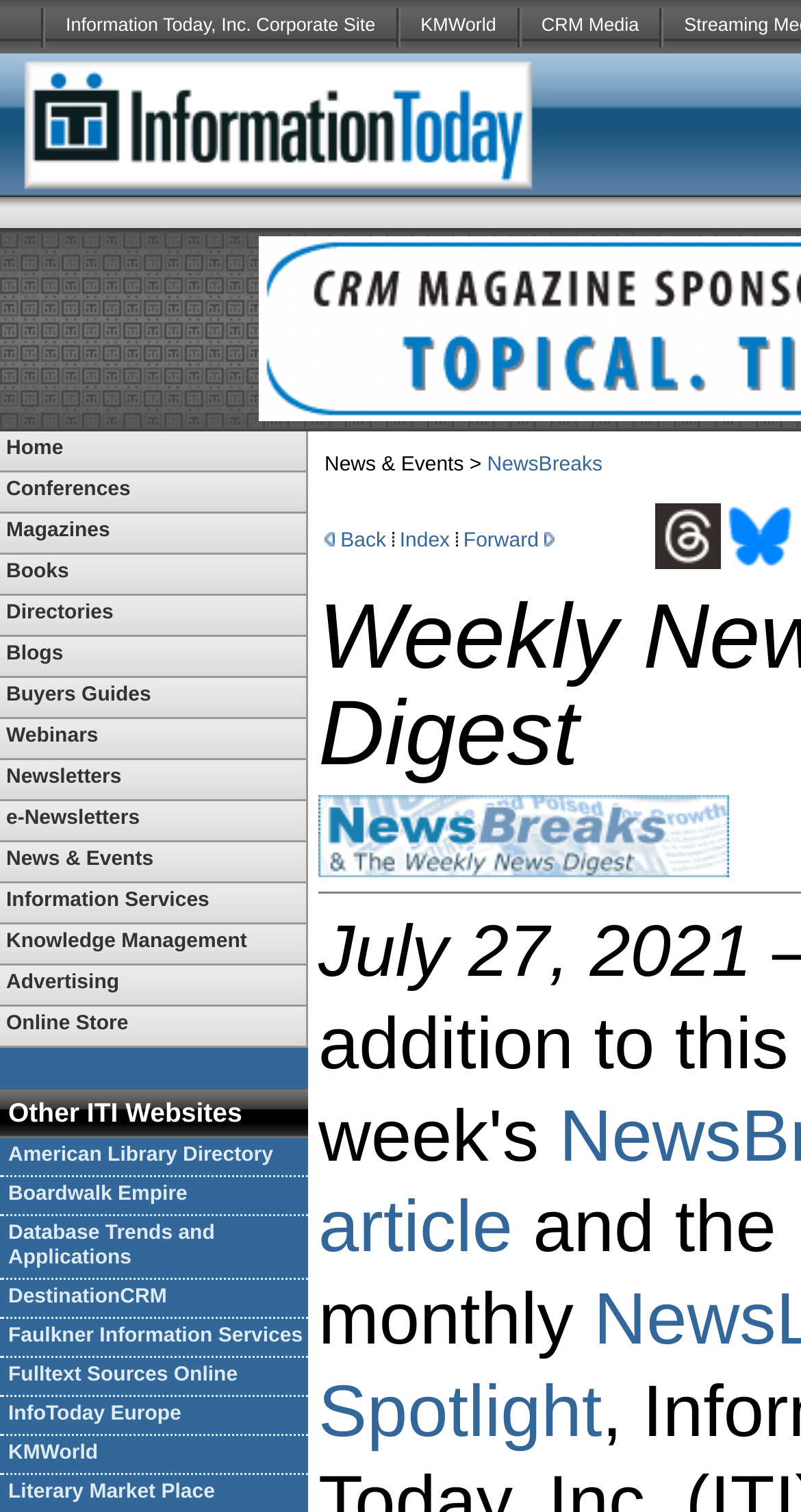Pinpoint the bounding box coordinates of the element you need to click to execute the following instruction: "Click on the Home link". The bounding box should be represented by four float numbers between 0 and 1, in the format [left, top, right, bottom].

[0.0, 0.285, 0.382, 0.311]